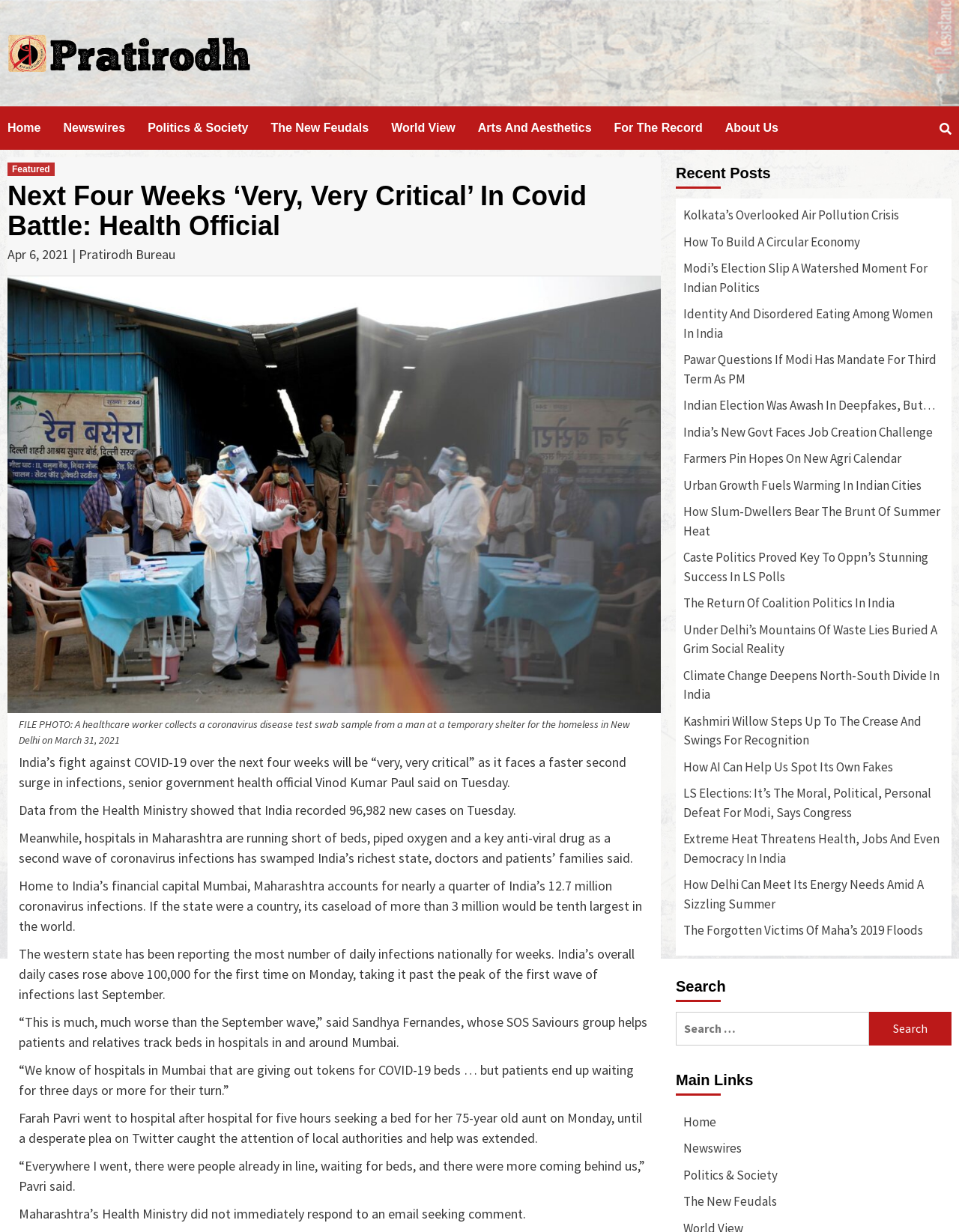Give the bounding box coordinates for the element described as: "parent_node: Search for: value="Search"".

[0.906, 0.821, 0.992, 0.848]